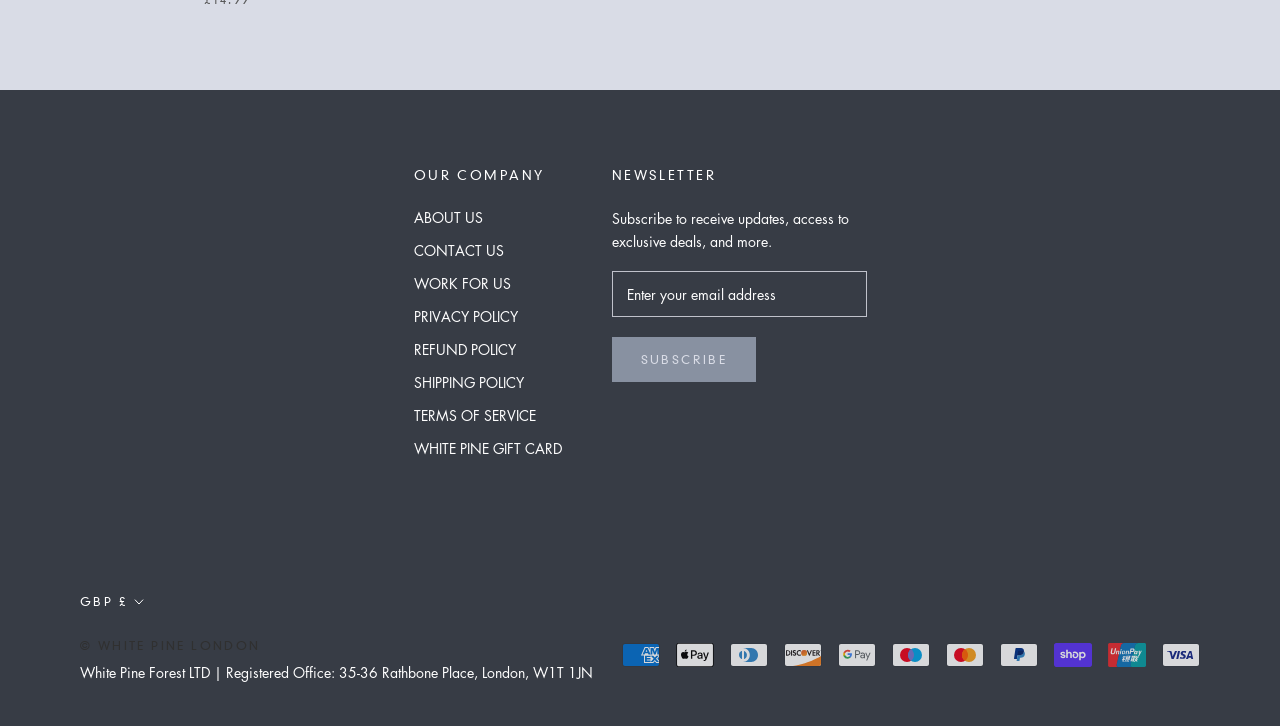Please provide the bounding box coordinates for the element that needs to be clicked to perform the following instruction: "Subscribe to the newsletter". The coordinates should be given as four float numbers between 0 and 1, i.e., [left, top, right, bottom].

[0.478, 0.464, 0.591, 0.526]